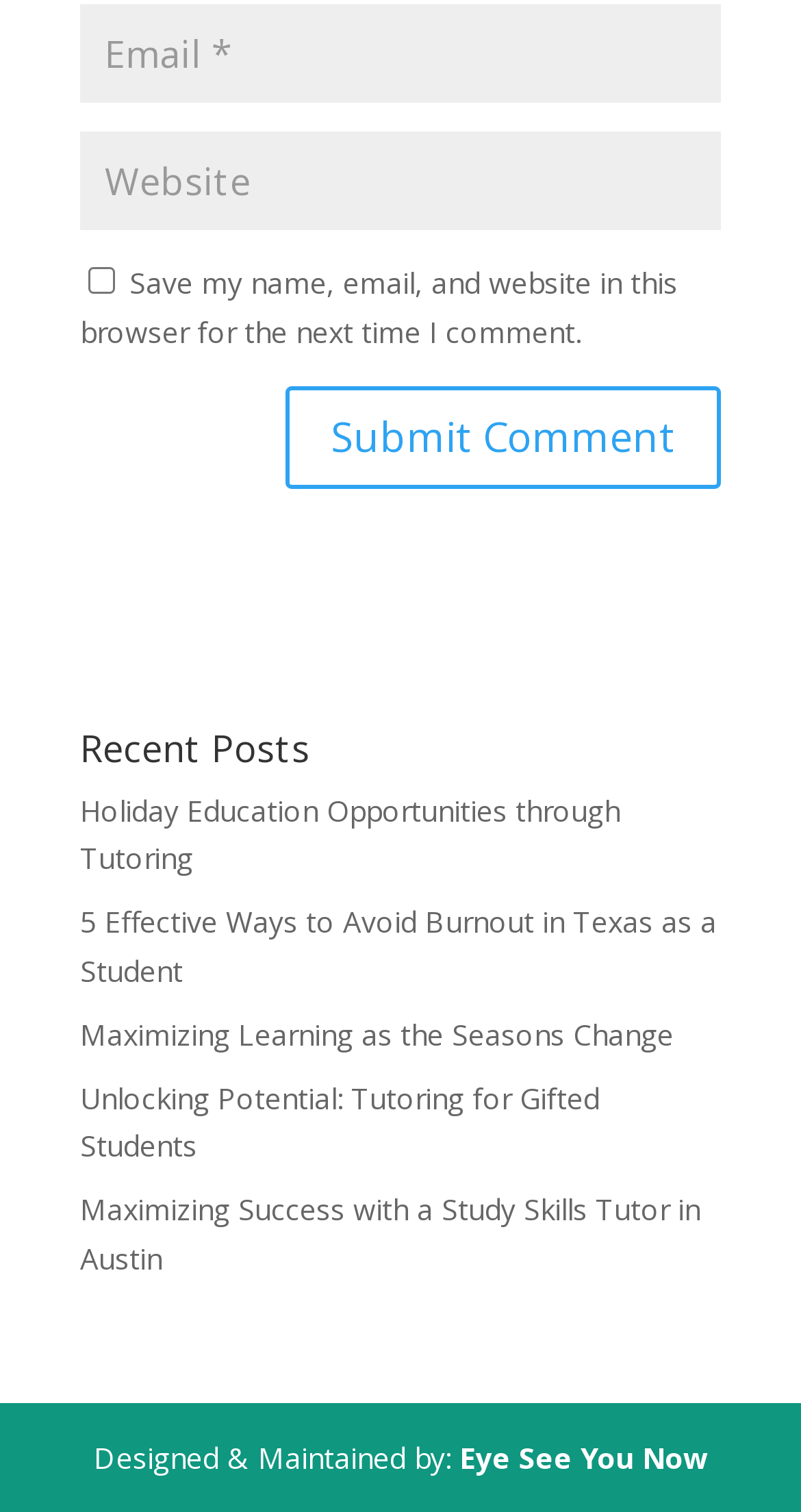From the screenshot, find the bounding box of the UI element matching this description: "Holiday Education Opportunities through Tutoring". Supply the bounding box coordinates in the form [left, top, right, bottom], each a float between 0 and 1.

[0.1, 0.522, 0.774, 0.581]